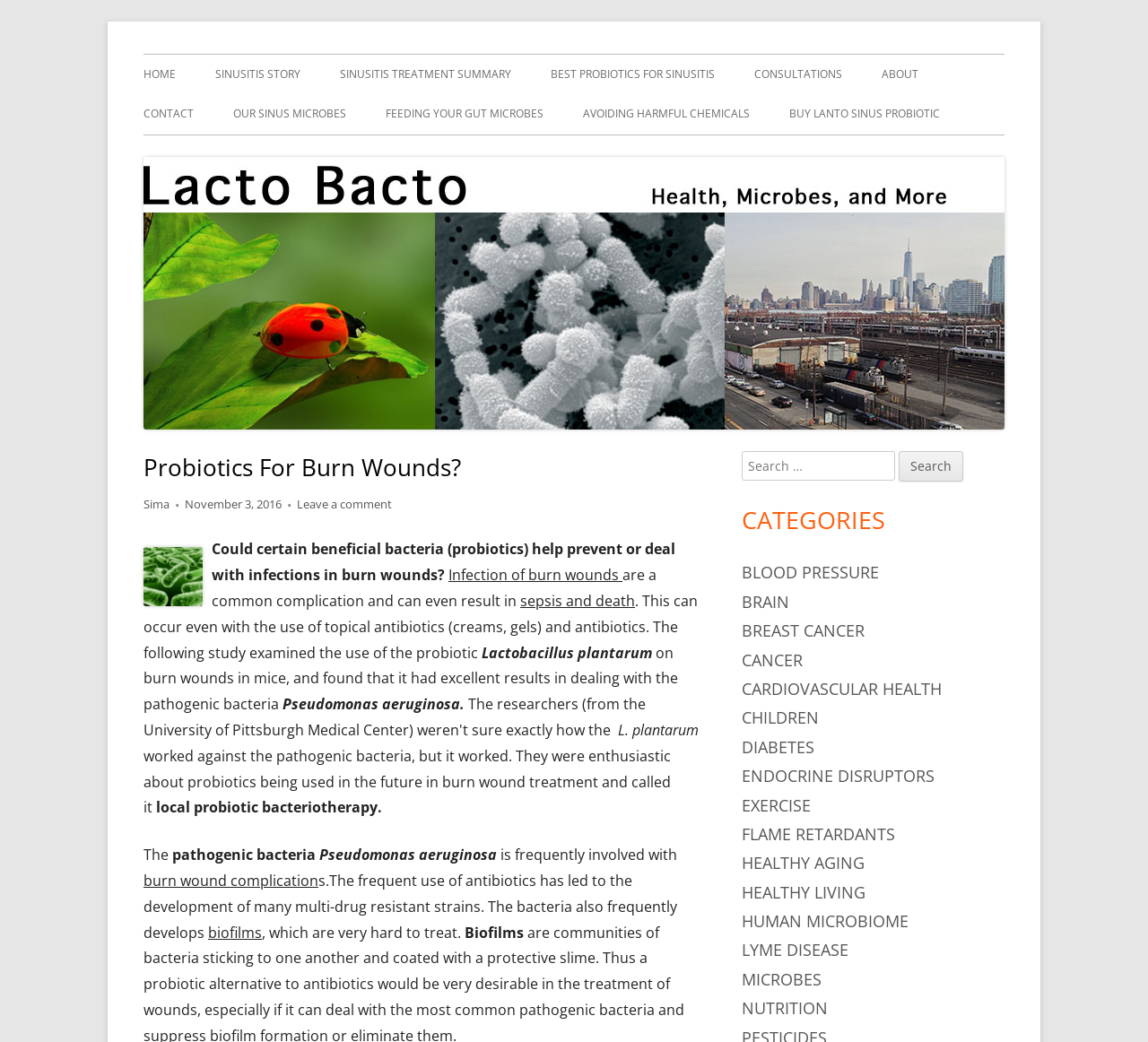Please determine and provide the text content of the webpage's heading.

Probiotics For Burn Wounds?